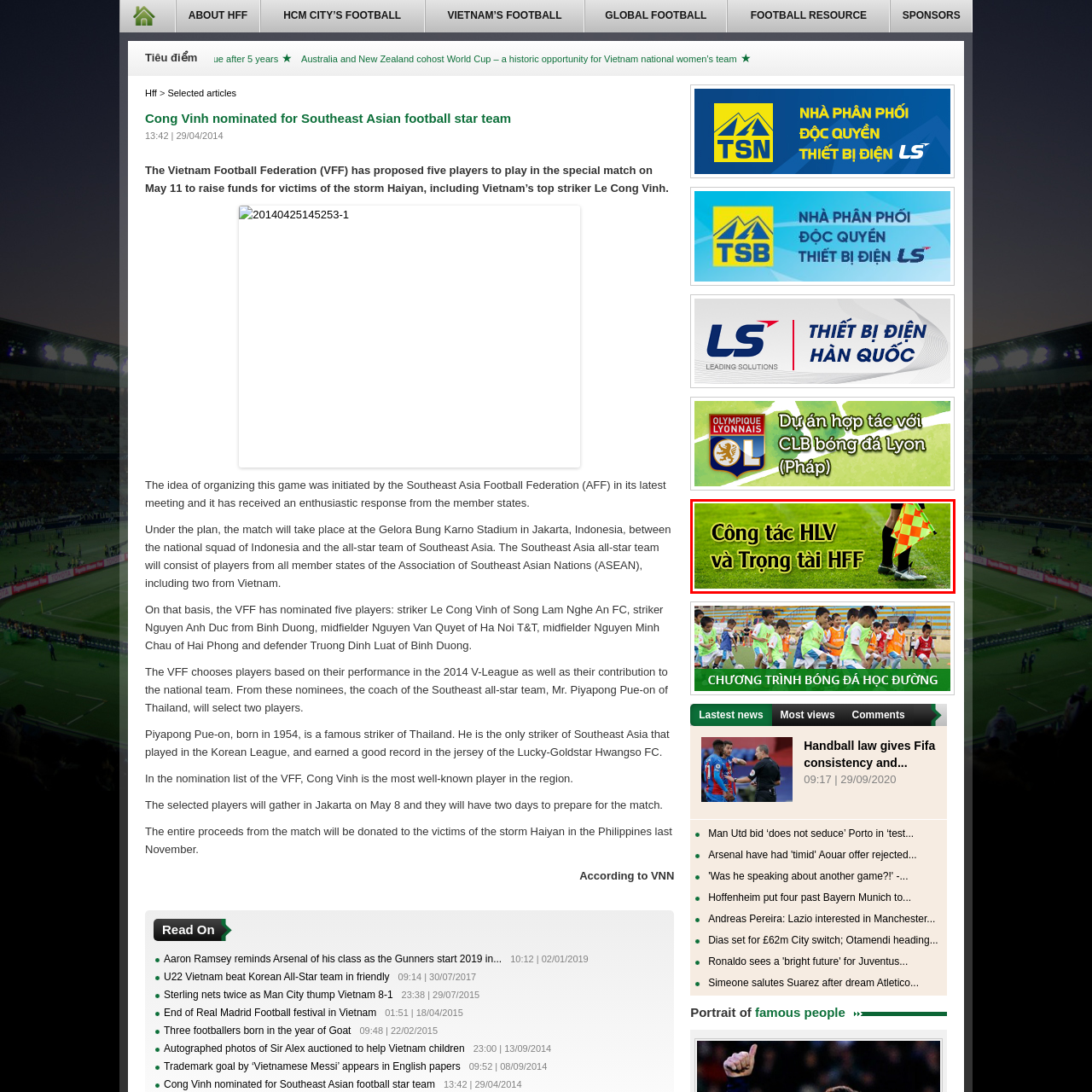What is the referee holding?
Study the area inside the red bounding box in the image and answer the question in detail.

Below the text, the legs of a referee are visible, holding a brightly colored flag, commonly used to indicate offside or other calls during a match.